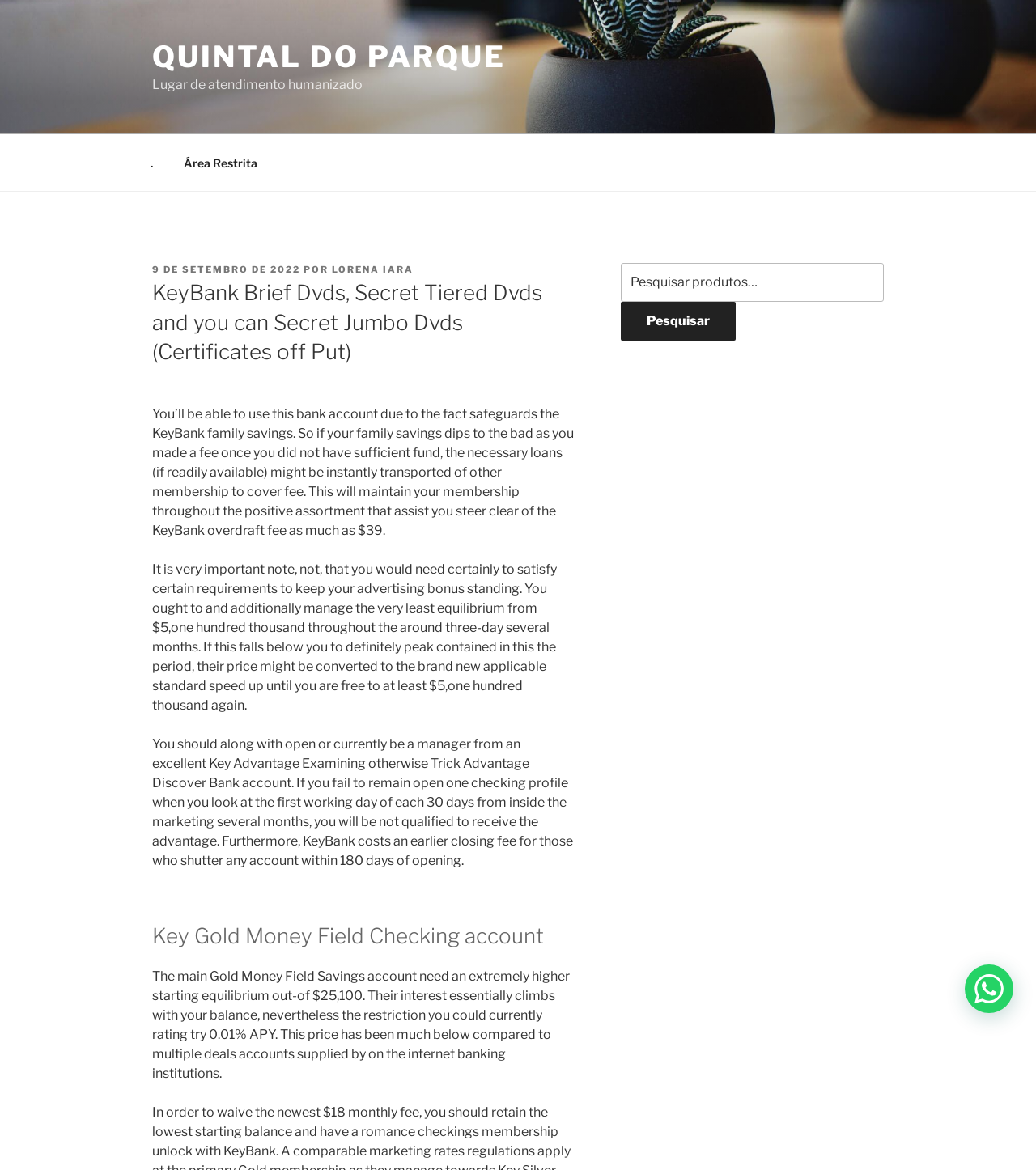Locate the heading on the webpage and return its text.

KeyBank Brief Dvds, Secret Tiered Dvds and you can Secret Jumbo Dvds (Certificates off Put)